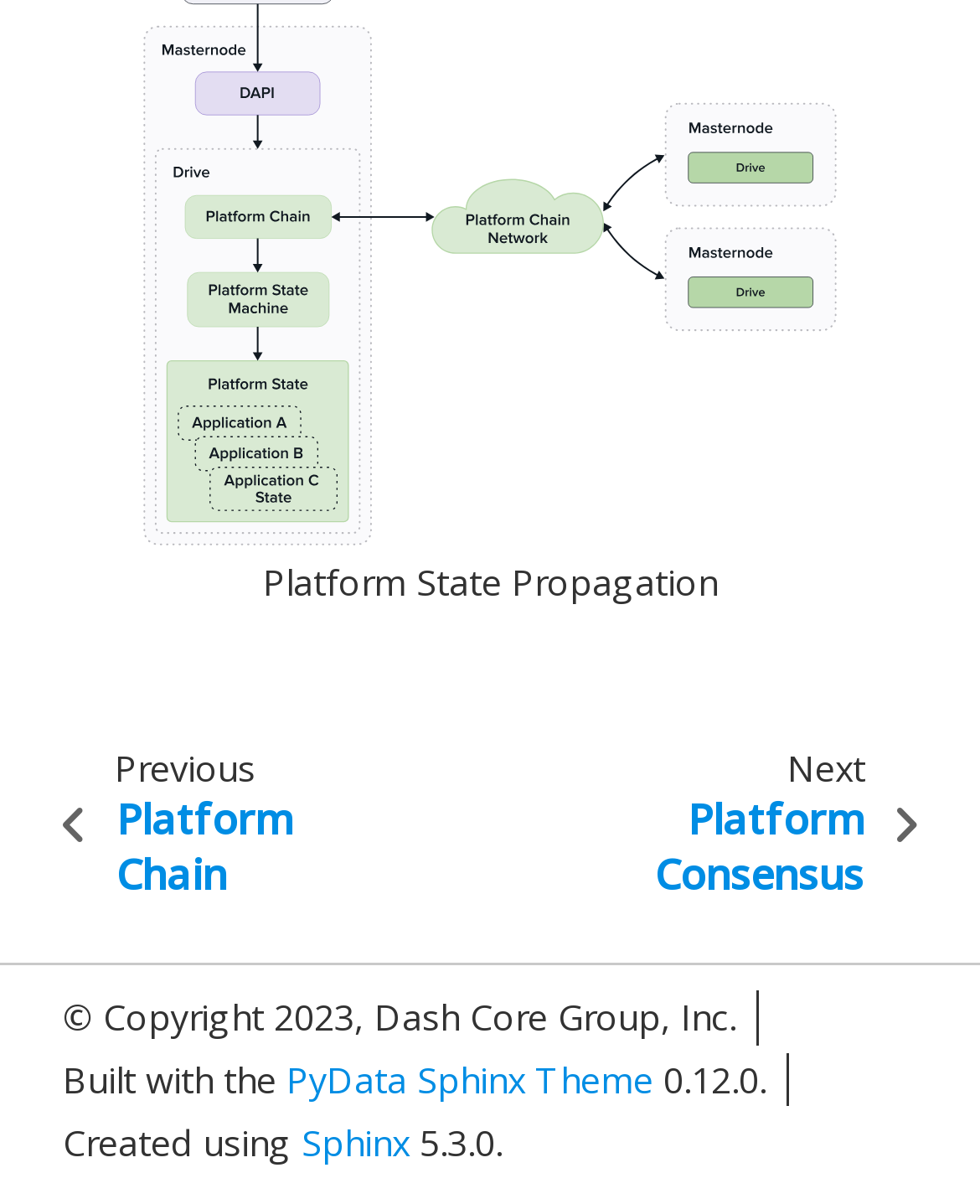From the details in the image, provide a thorough response to the question: How many links are in the footer?

I found the number of links in the footer by looking at the FooterAsNonLandmark element and its child elements. There are two link elements, one with the text 'Previous Platform Chain' and another with the text 'Next Platform Consensus'.